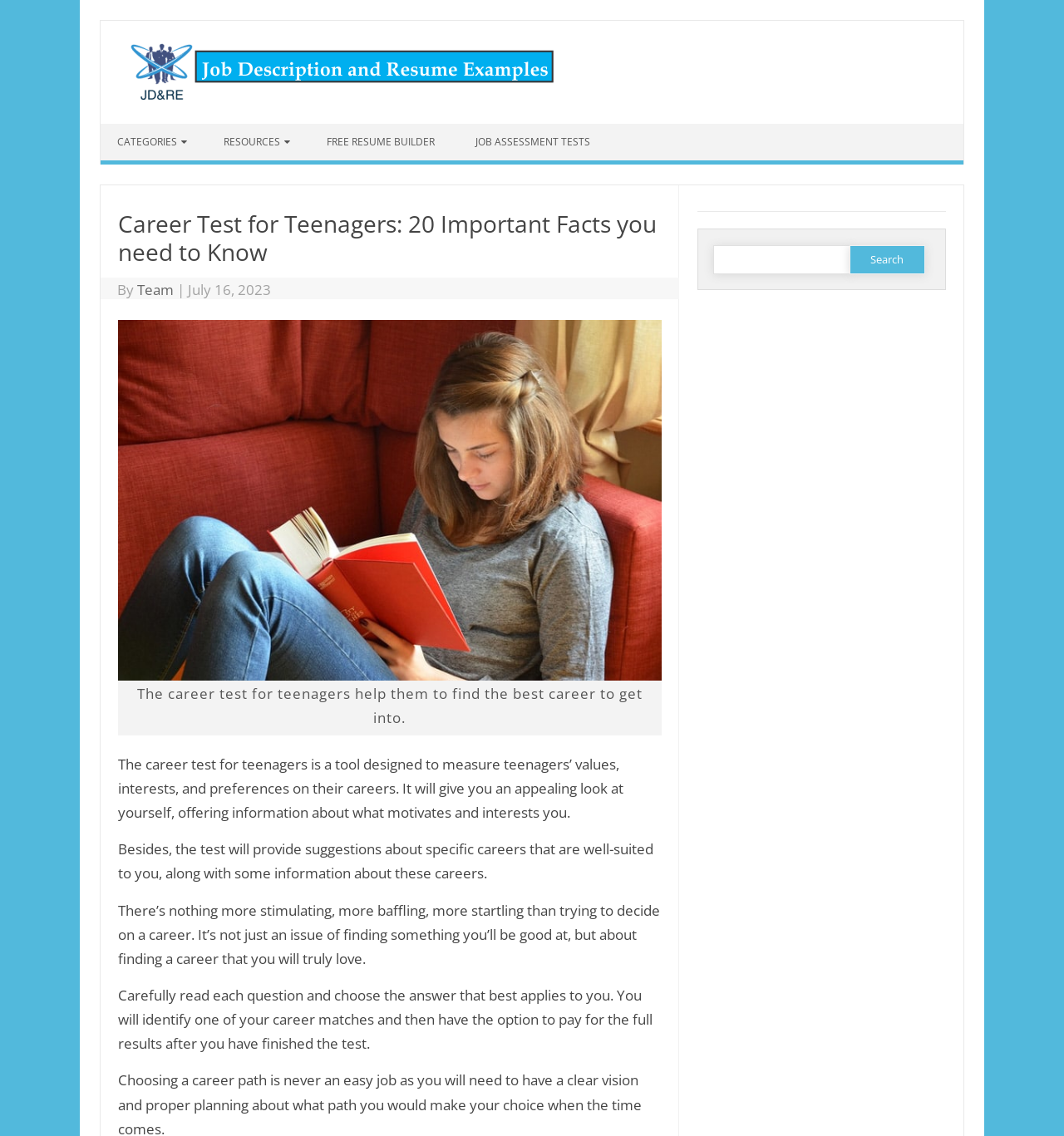Identify and provide the text of the main header on the webpage.

Career Test for Teenagers: 20 Important Facts you need to Know